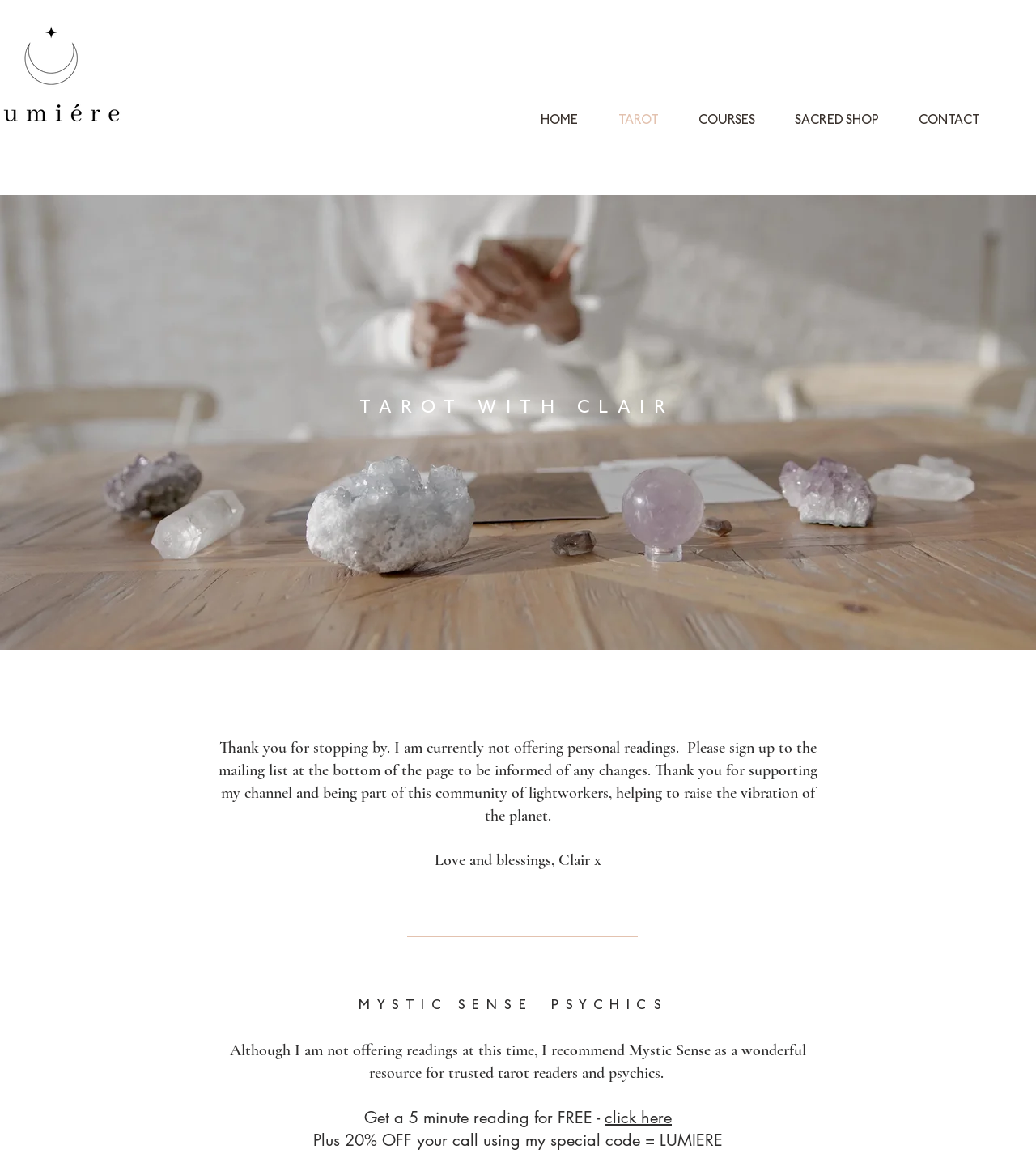What is the recommended resource for trusted tarot readers and psychics?
Answer the question based on the image using a single word or a brief phrase.

Mystic Sense